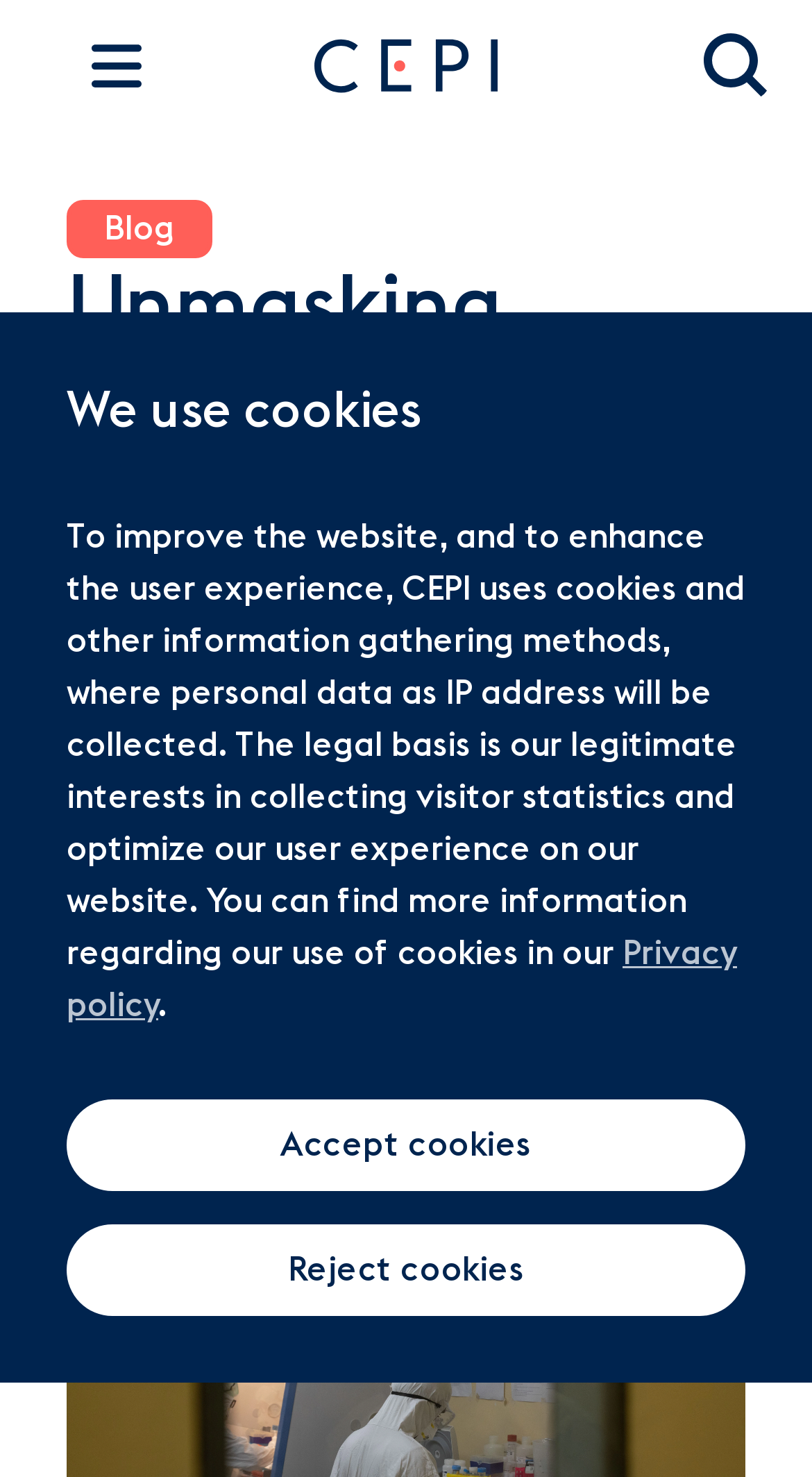What is the name of the virus being discussed in the blog post?
Based on the screenshot, provide your answer in one word or phrase.

Nipah virus